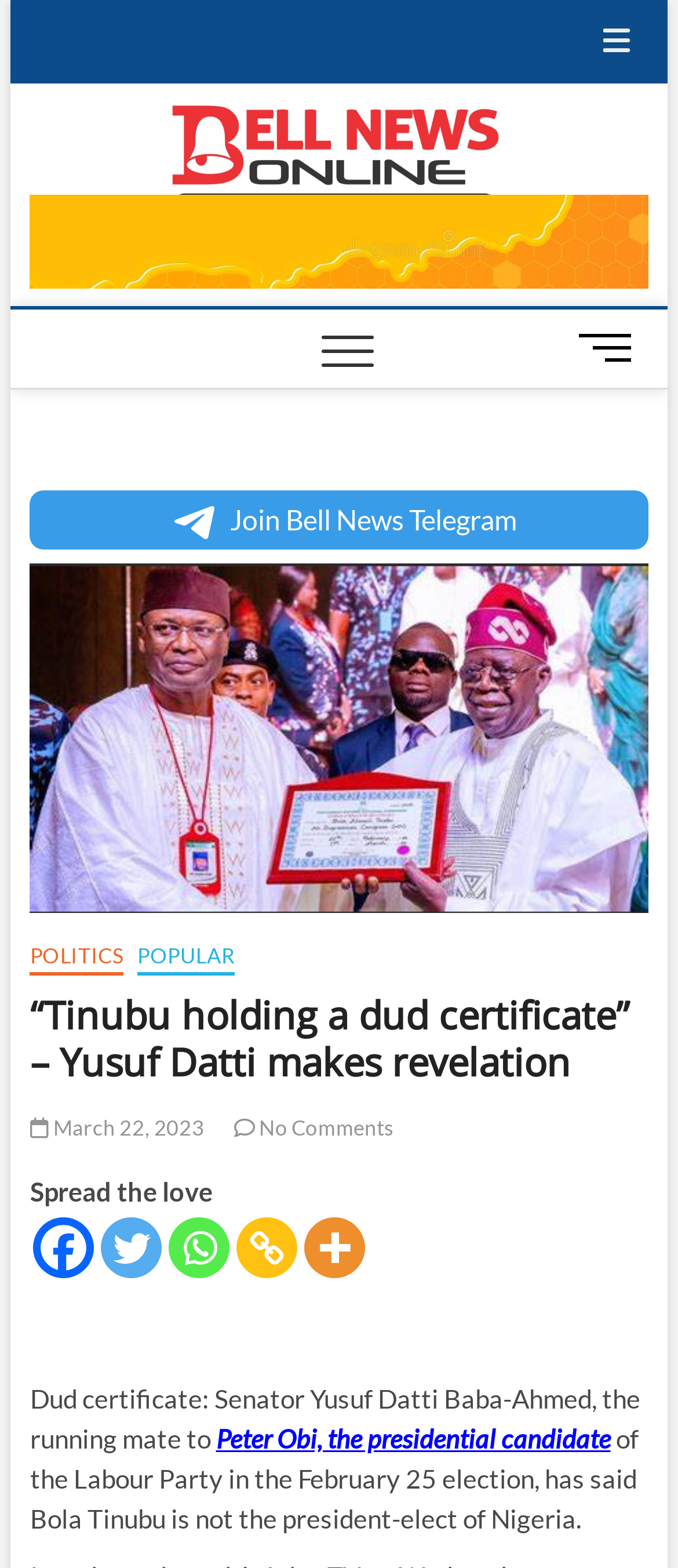Please specify the bounding box coordinates of the clickable section necessary to execute the following command: "Join Bell News Telegram".

[0.044, 0.312, 0.956, 0.351]